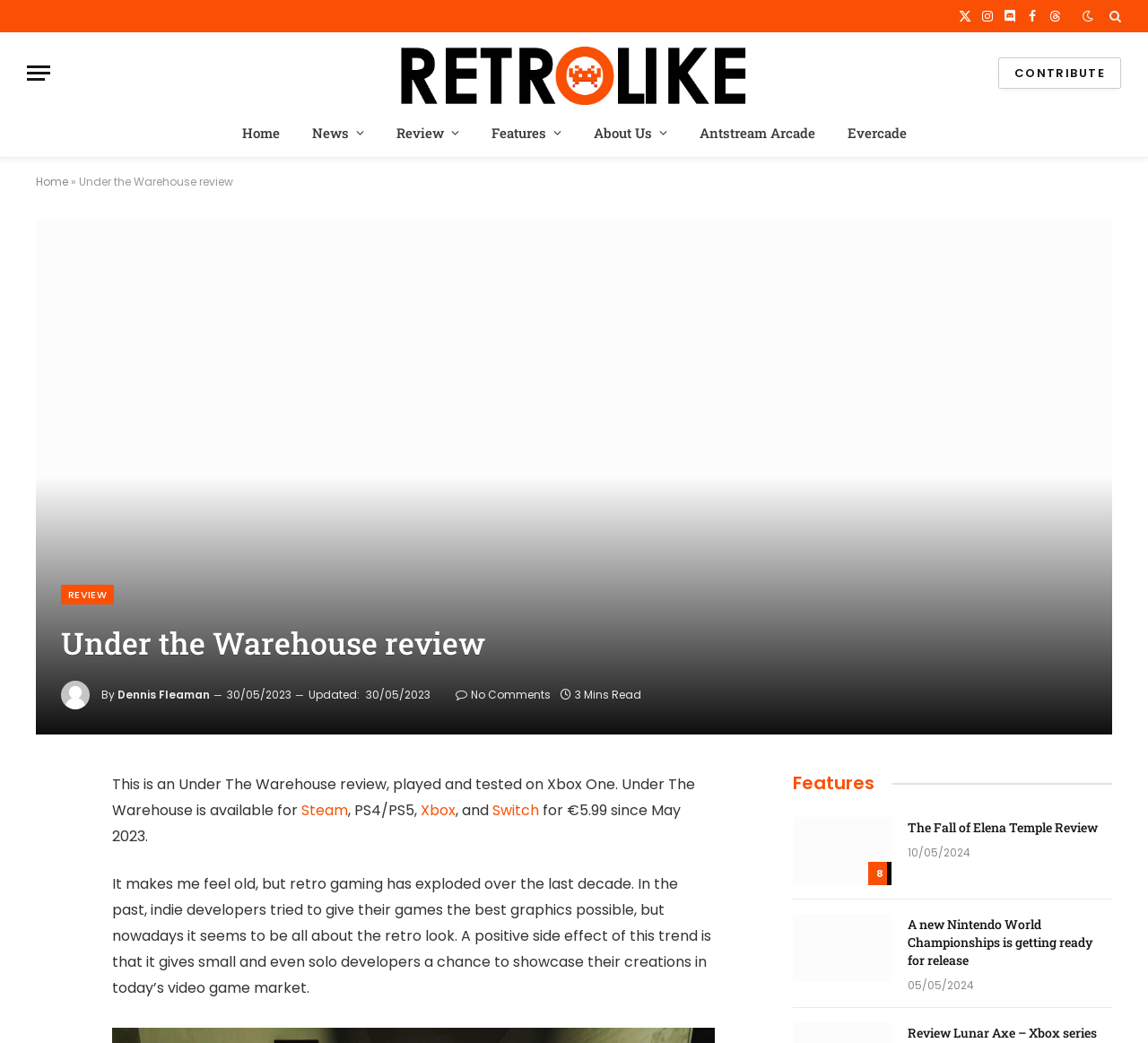Review the image closely and give a comprehensive answer to the question: Who is the author of the review?

The author of the review can be found in the text 'By Dennis Fleaman' and also in the link 'Dennis Fleaman' next to the image of the author.